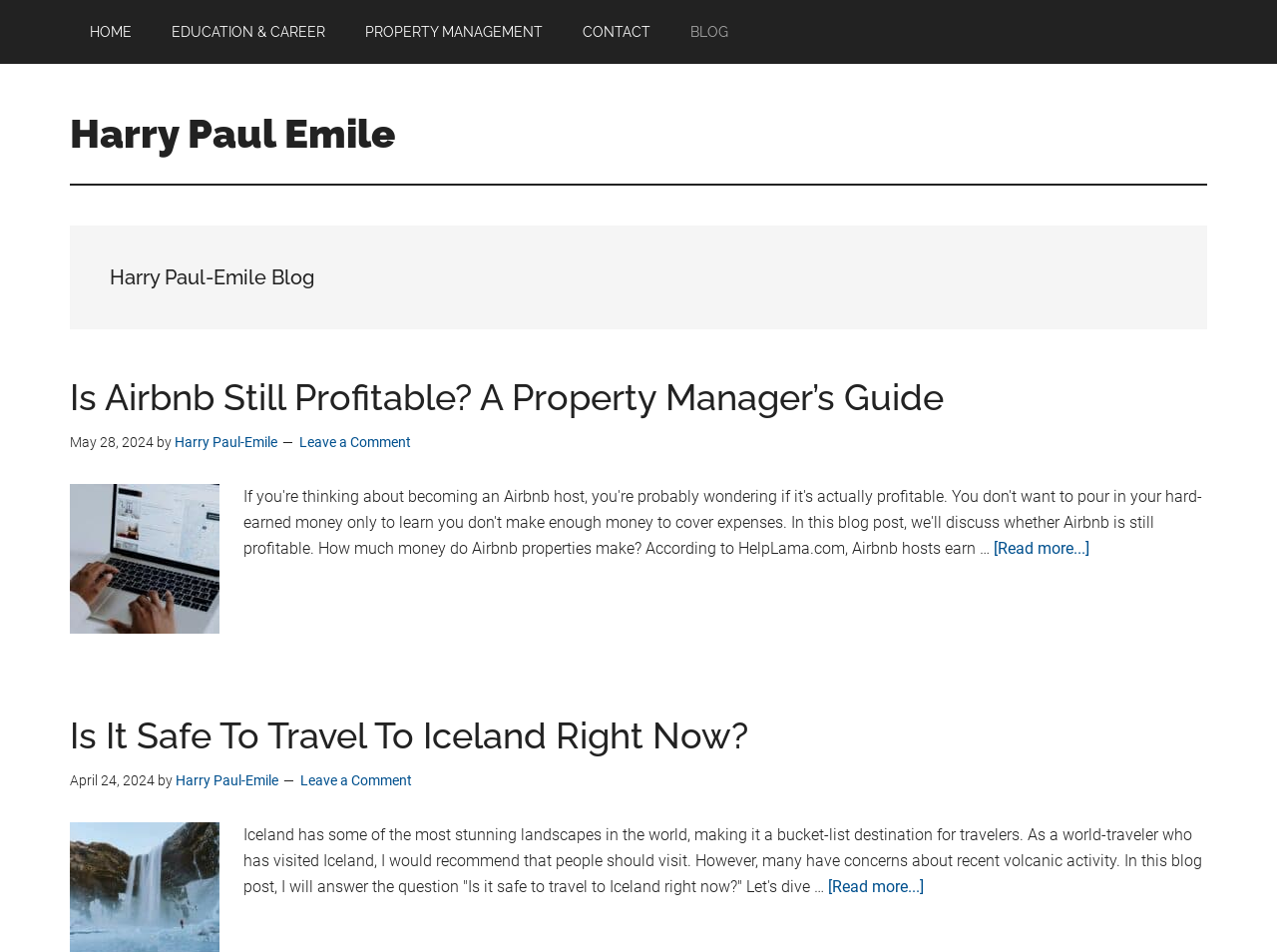Please mark the bounding box coordinates of the area that should be clicked to carry out the instruction: "go to home page".

[0.055, 0.0, 0.119, 0.067]